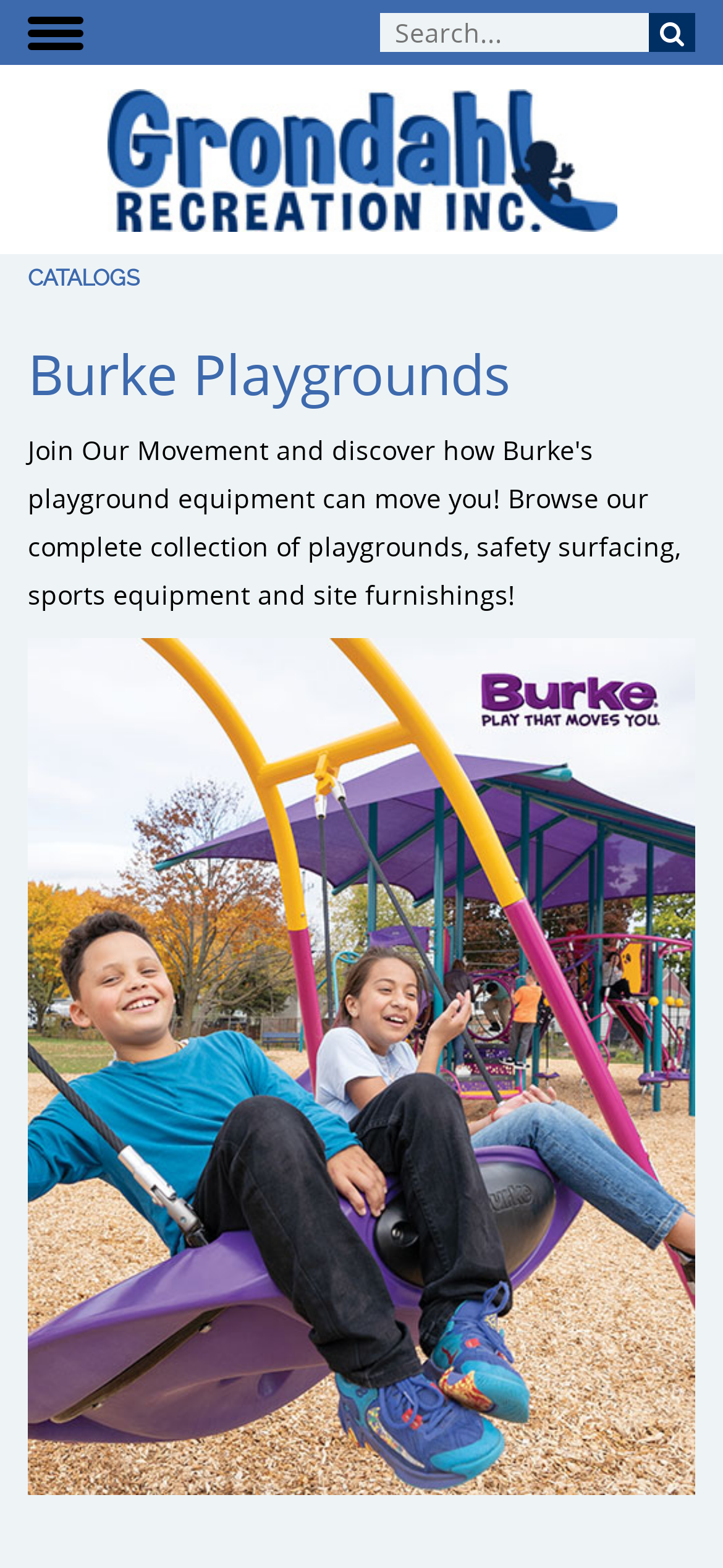Based on the description "Catalogs", find the bounding box of the specified UI element.

[0.038, 0.169, 0.192, 0.186]